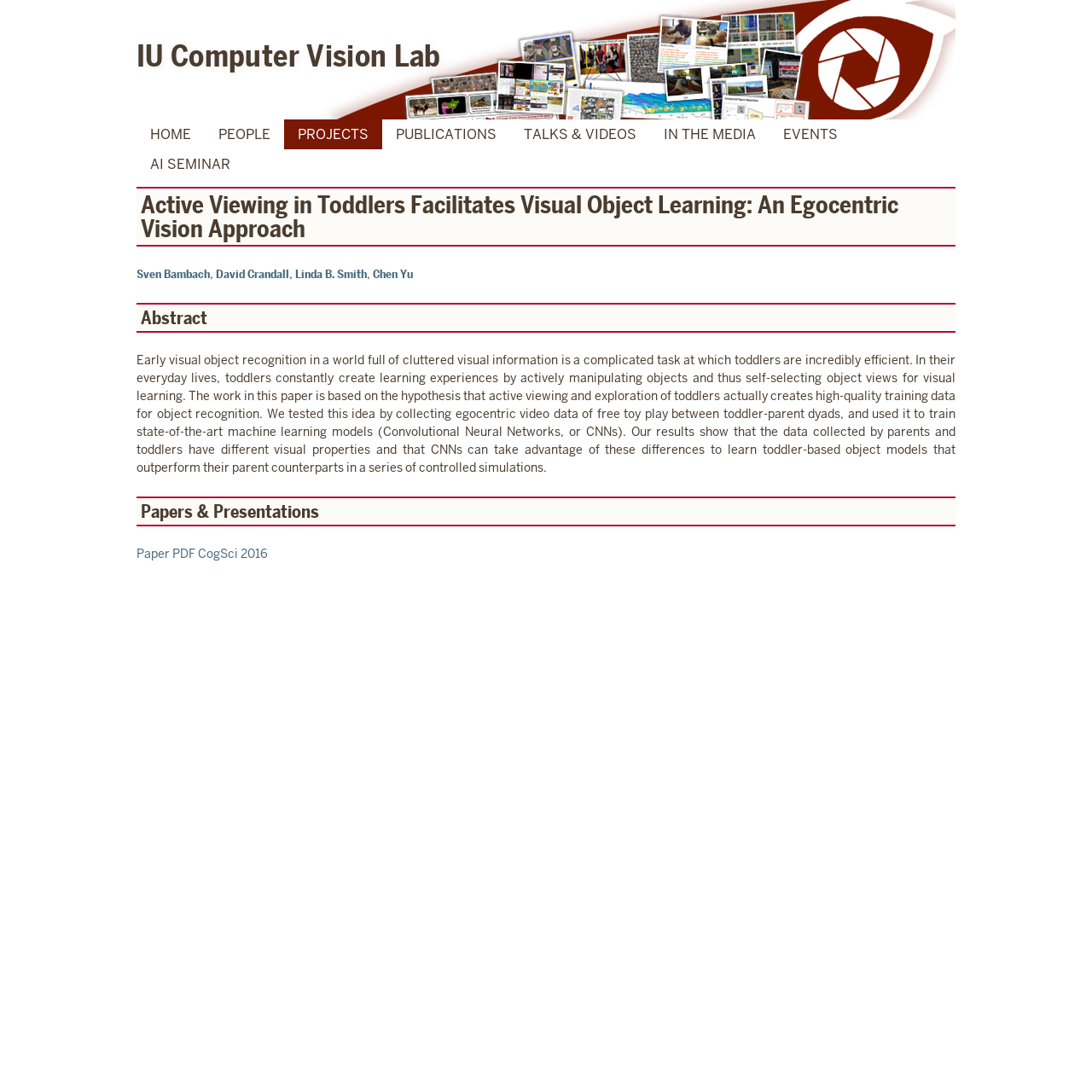Offer a meticulous caption that includes all visible features of the webpage.

The webpage is about a research paper titled "Active Viewing in Toddlers Facilitates Visual Object Learning: An Egocentric Vision Approach" from the IU Computer Vision Lab. At the top, there is a navigation menu with 8 links: "HOME", "PEOPLE", "PROJECTS", "PUBLICATIONS", "TALKS & VIDEOS", "IN THE MEDIA", "EVENTS", and "AI SEMINAR". 

Below the navigation menu, the title of the research paper is displayed prominently. The authors of the paper, Sven Bambach, David Crandall, Linda B. Smith, and Chen Yu, are listed below the title.

The abstract of the paper is presented in a section below the authors' names. The abstract discusses how toddlers efficiently recognize objects in cluttered environments and how their active viewing and exploration can create high-quality training data for object recognition. The text explains that the researchers collected egocentric video data of toddlers playing with toys and used it to train machine learning models, which outperformed models trained on parent-collected data.

Finally, there is a section titled "Papers & Presentations" with a link to the paper's PDF, specifically the 2016 CogSci version.